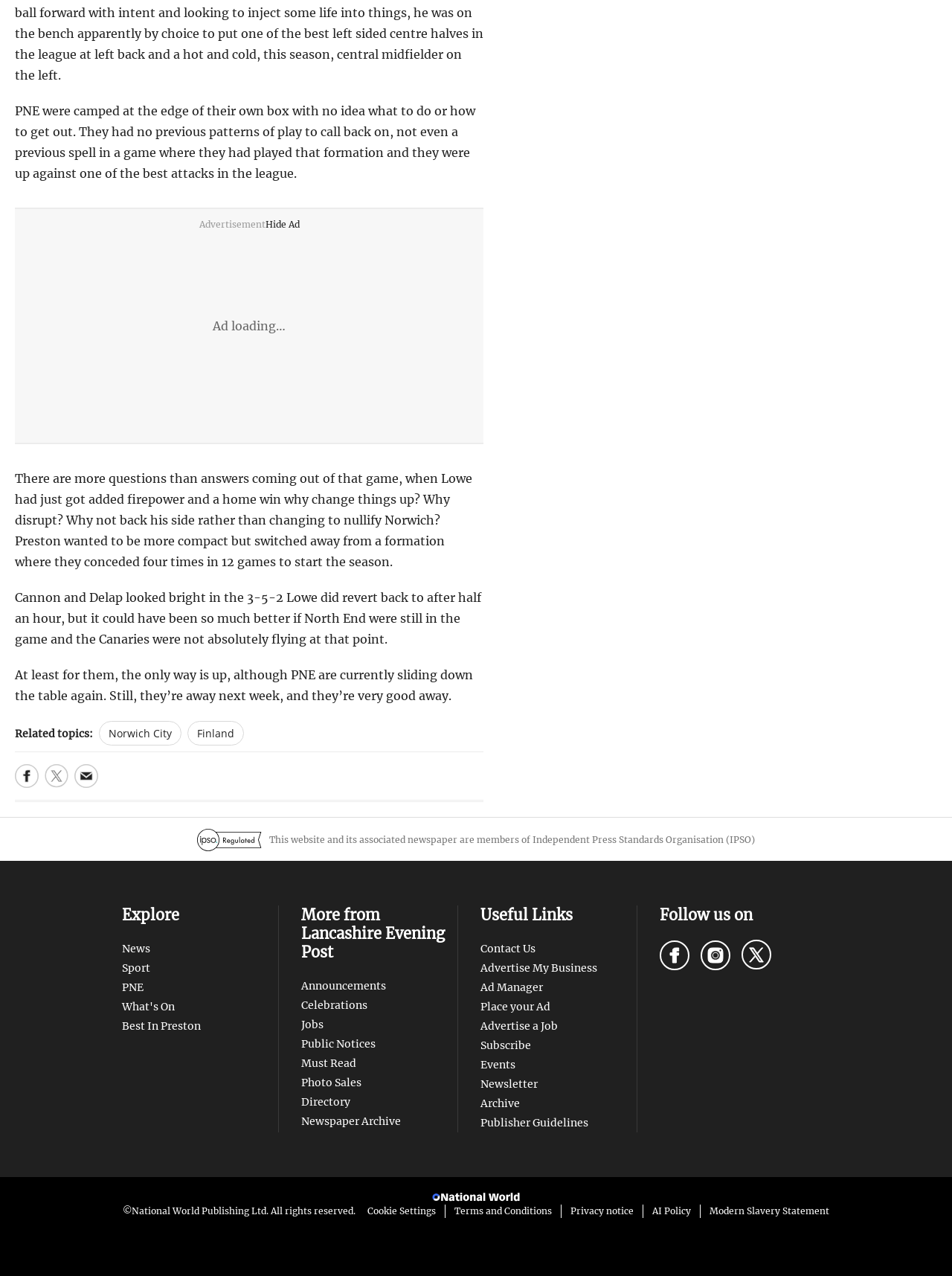What is the main topic of the article?
Please respond to the question with as much detail as possible.

Based on the content of the webpage, it appears to be an article discussing a football game involving PNE (Preston North End) team. The text mentions the team's performance, tactics, and results, indicating that the main topic is a PNE football game.